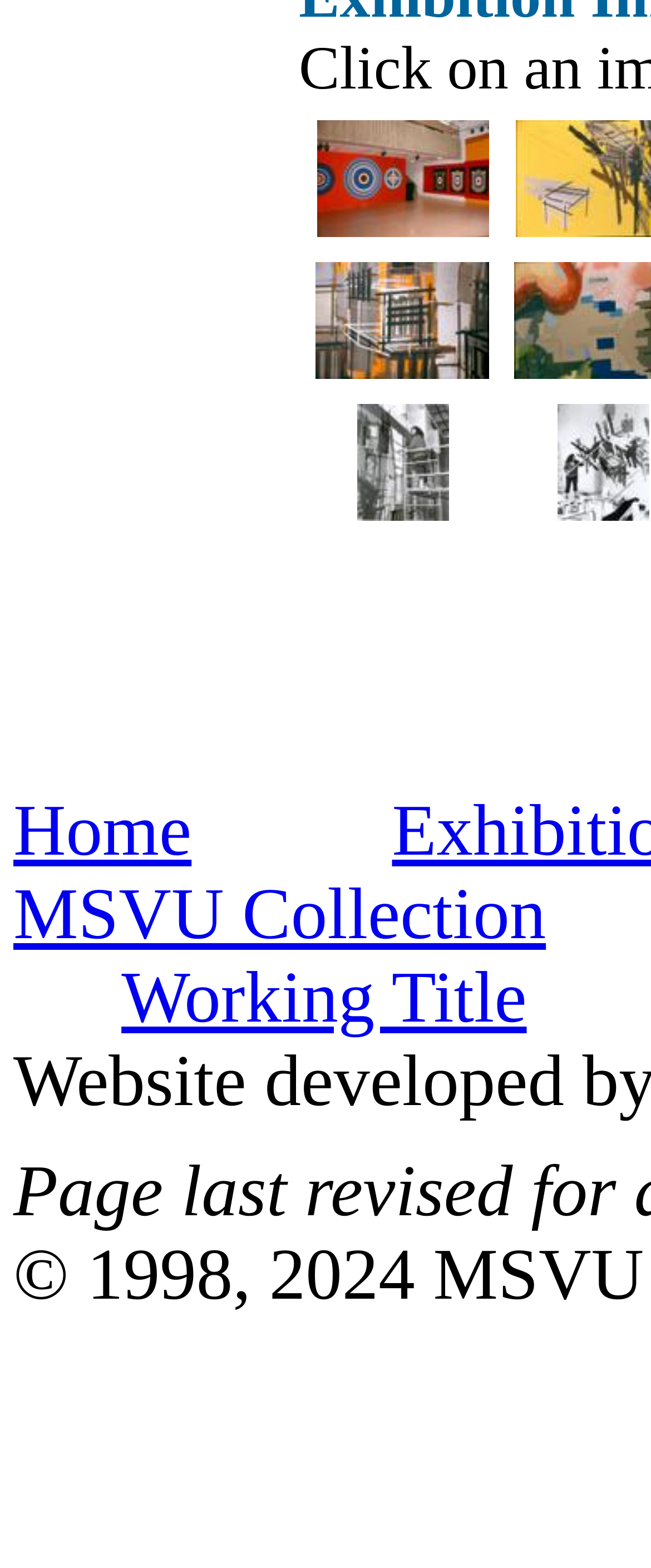What is the purpose of the webpage?
Please use the visual content to give a single word or phrase answer.

Tracking or installation